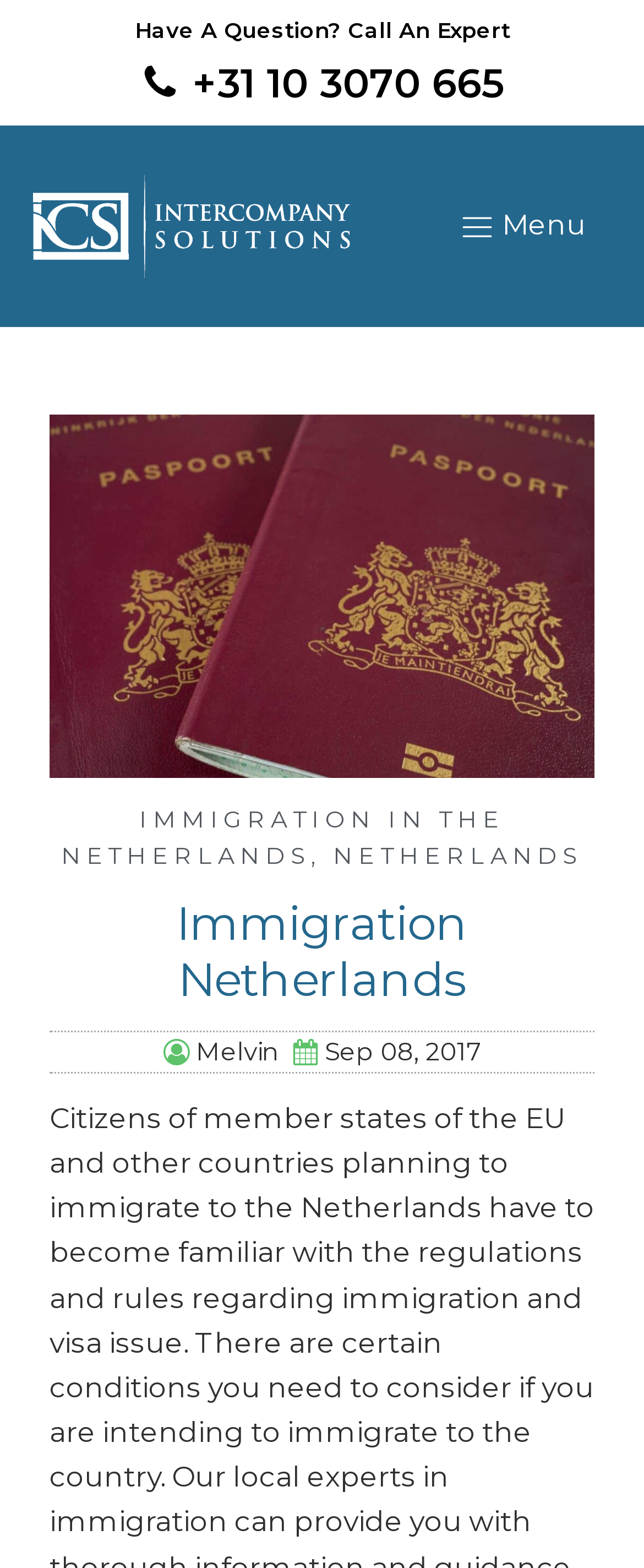Describe all the significant parts and information present on the webpage.

The webpage is about immigration to the Netherlands, specifically providing information and resources for citizens of EU member states and other countries planning to immigrate. 

At the top of the page, there is a prominent call-to-action link "Have A Question? Call An Expert +31 10 3070 665" with a phone icon, which is positioned near the center of the top section. 

To the left of the call-to-action link, there is another link with no text, and to the right, there is a menu icon with the text "Menu" next to it. 

Below the top section, there is a main navigation menu with three links: "IMMIGRATION IN THE NETHERLANDS", a comma, and "NETHERLANDS". 

The main heading "Immigration Netherlands" is positioned below the navigation menu, taking up most of the width of the page. 

Under the main heading, there are two links: "Melvin" with a user icon, and "Sep 08, 2017" with a calendar icon. These links are positioned side by side, with "Melvin" on the left and "Sep 08, 2017" on the right.